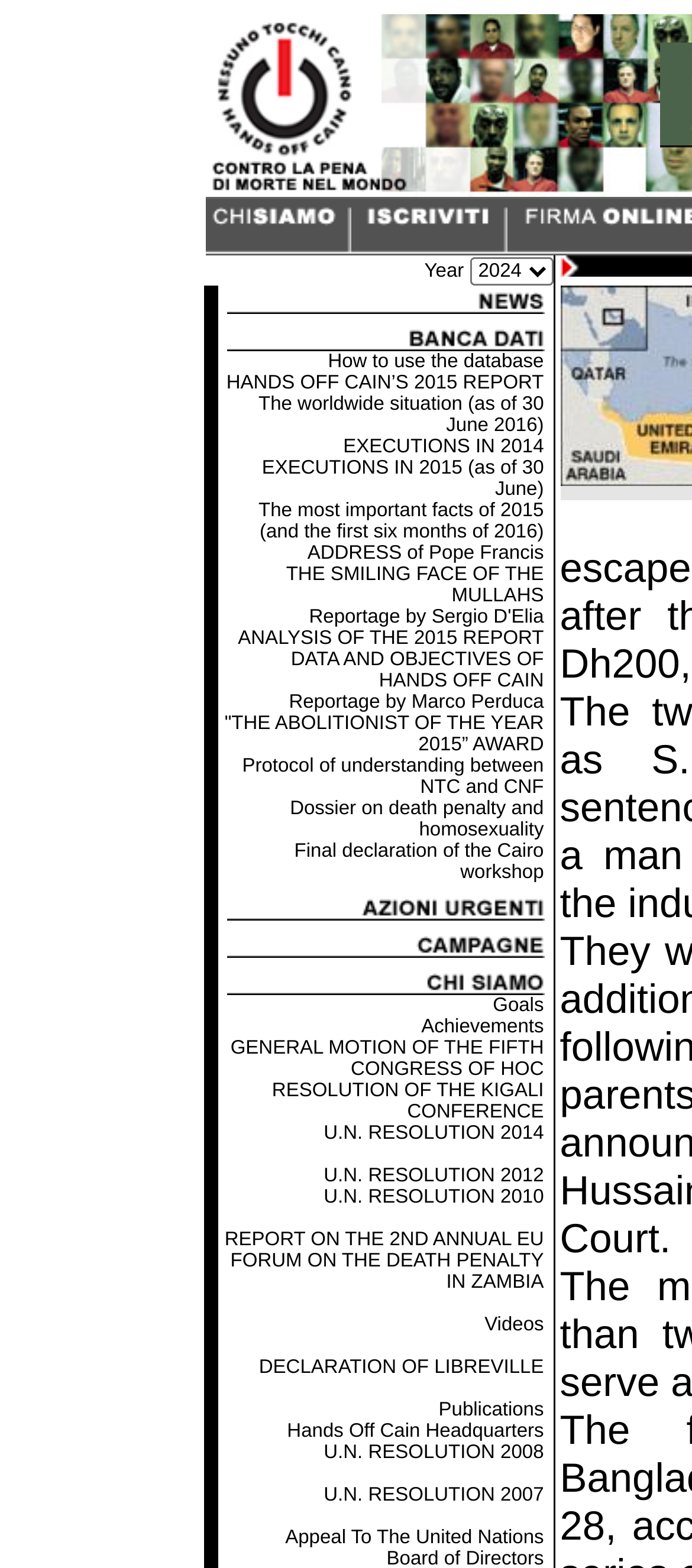Please locate the bounding box coordinates of the element that should be clicked to achieve the given instruction: "Select an option from the combobox".

[0.678, 0.163, 0.799, 0.182]